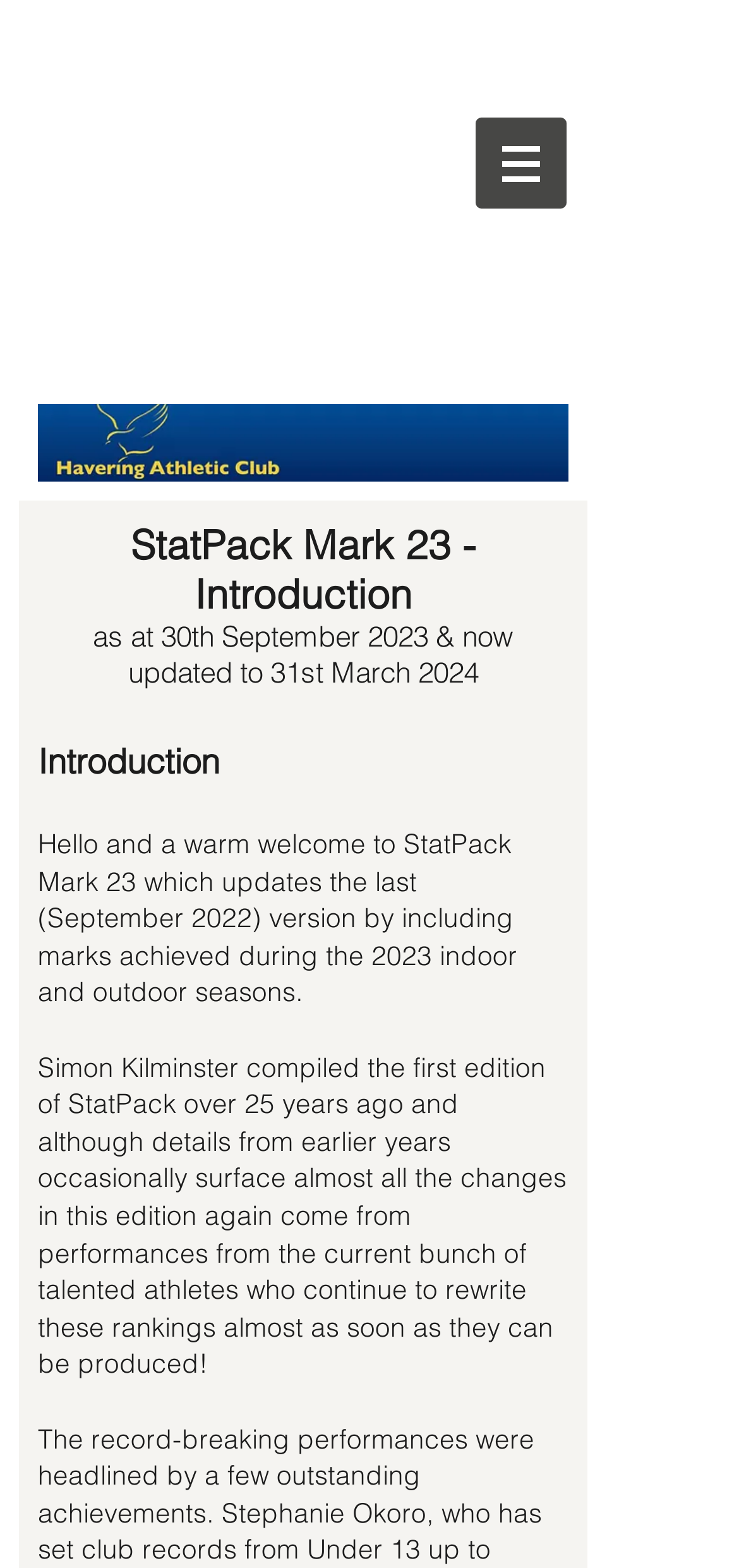Respond to the following query with just one word or a short phrase: 
What is the date range of the updated data?

30th Sept 2022 to 31st March 2024